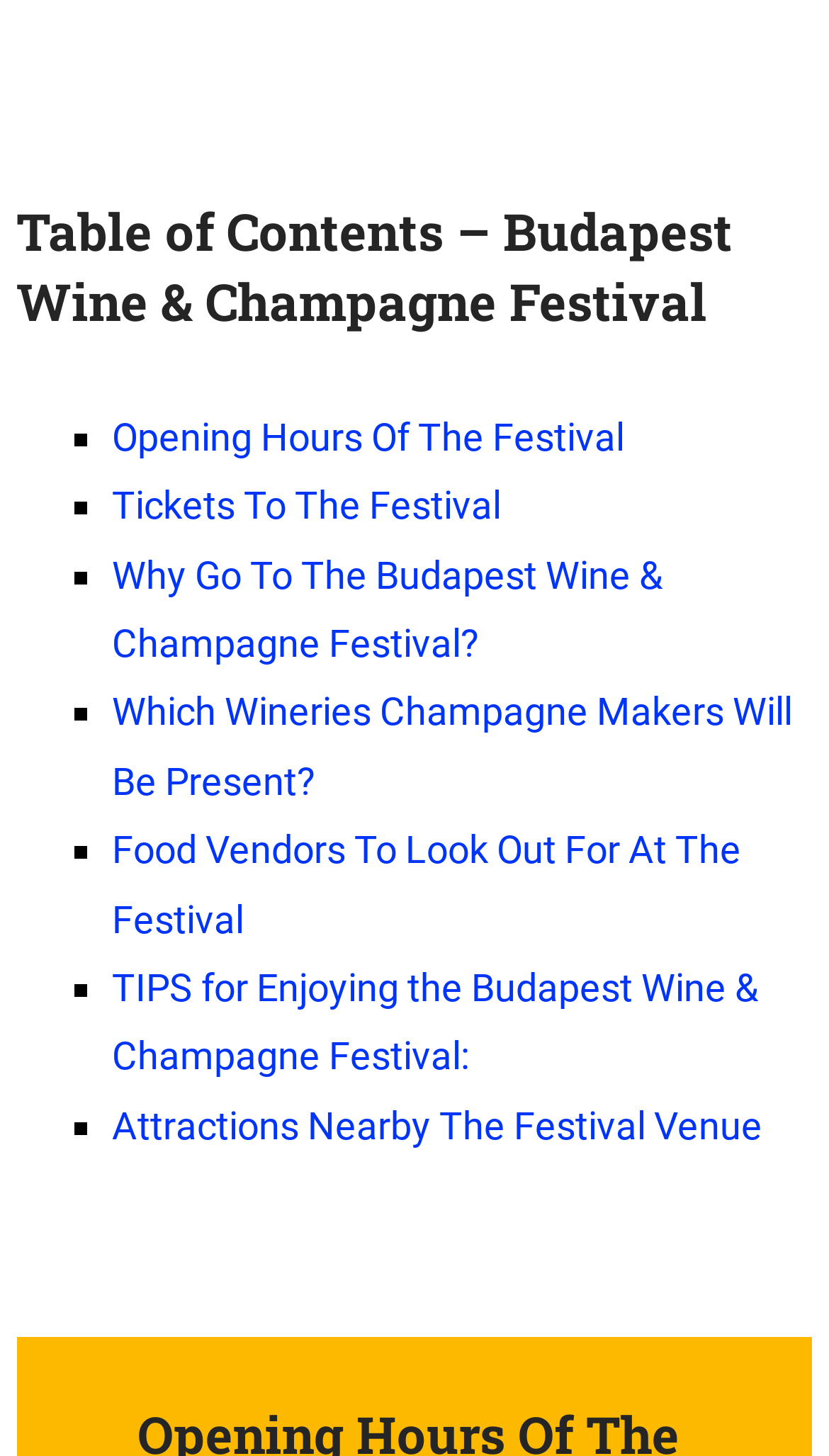Please provide a one-word or short phrase answer to the question:
How many links are in the table of contents?

7